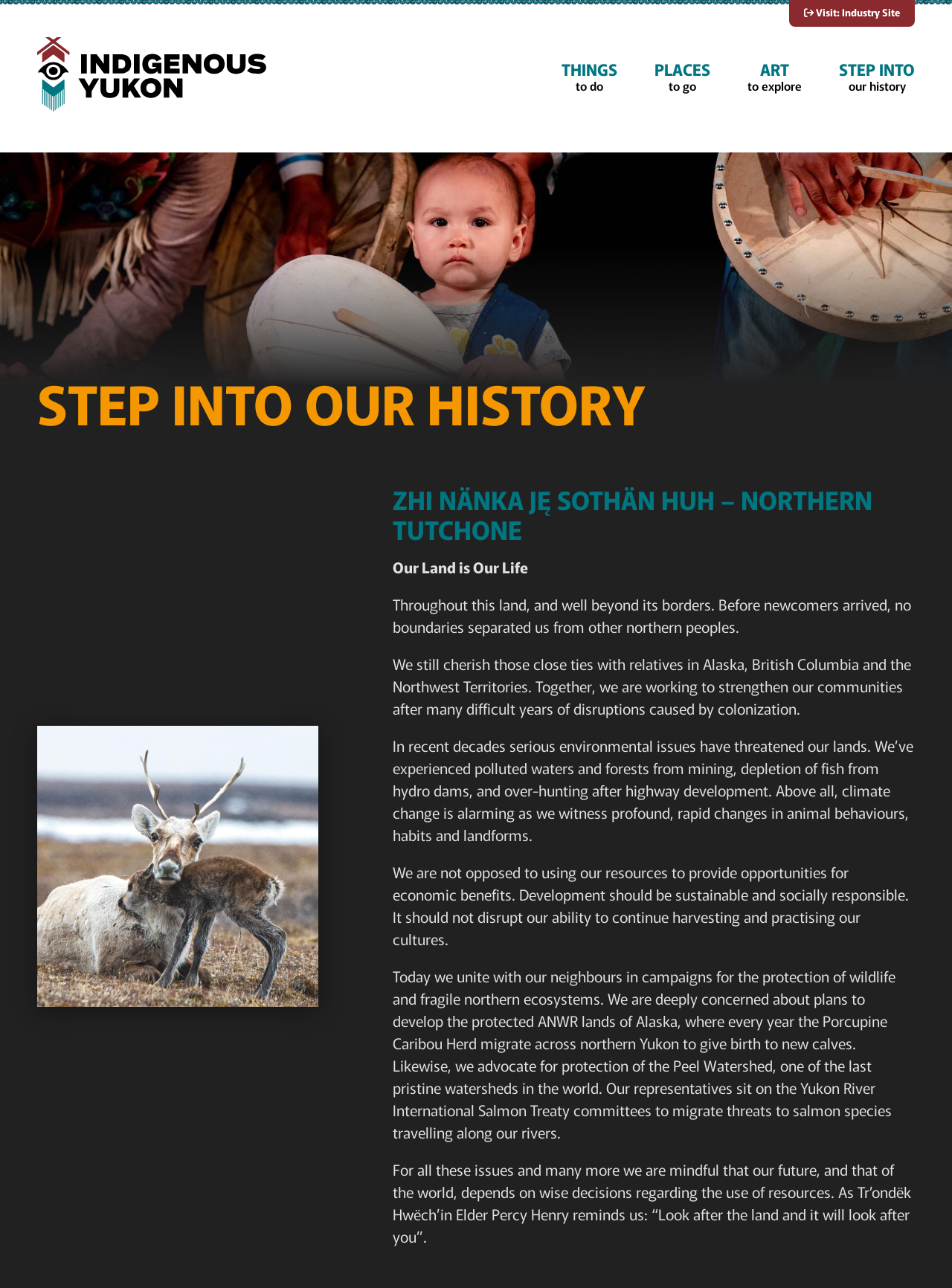Identify the bounding box of the UI component described as: "parent_node: THINGS".

[0.039, 0.029, 0.281, 0.089]